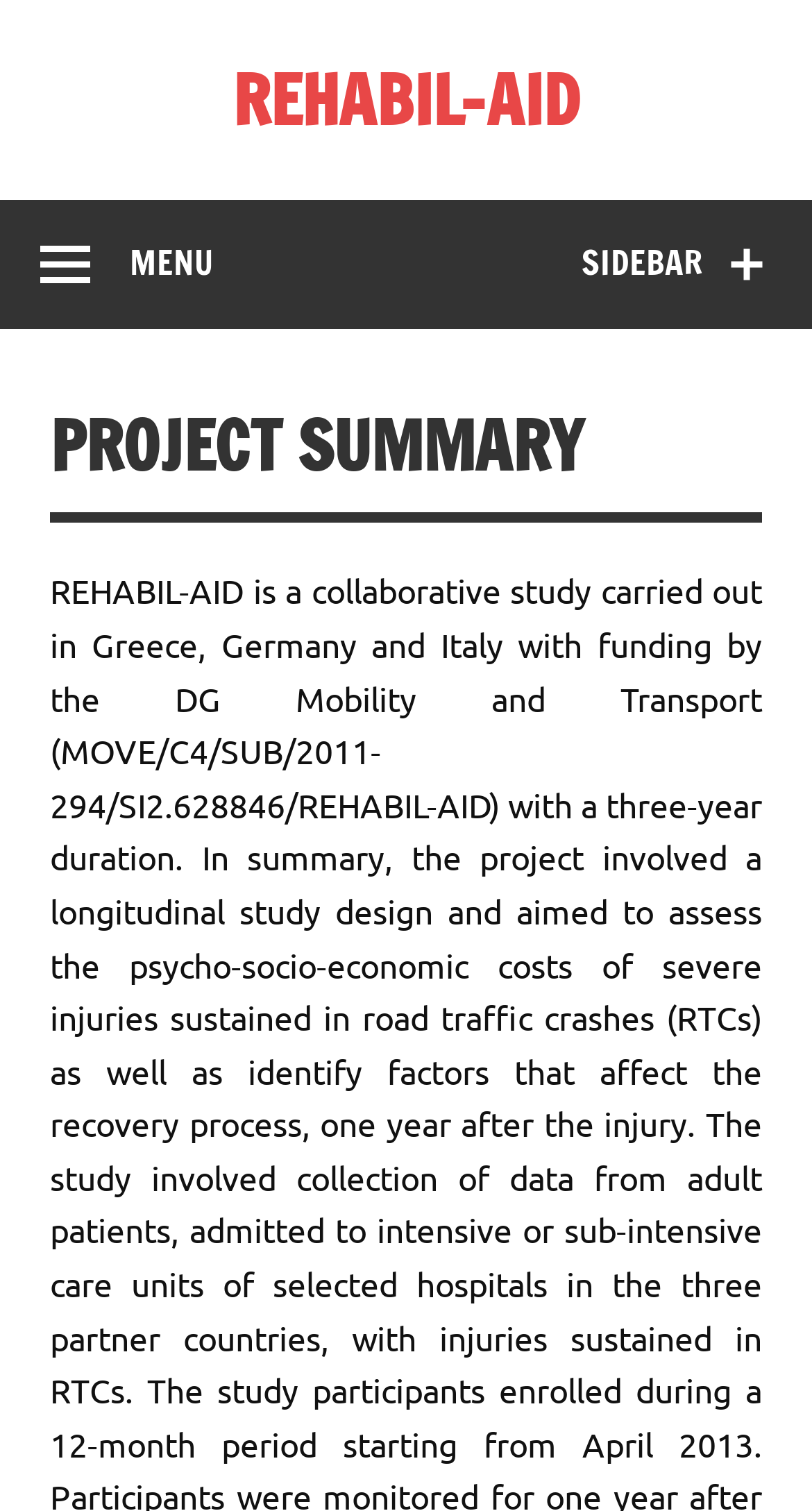Using floating point numbers between 0 and 1, provide the bounding box coordinates in the format (top-left x, top-left y, bottom-right x, bottom-right y). Locate the UI element described here: Menu

[0.0, 0.132, 0.312, 0.218]